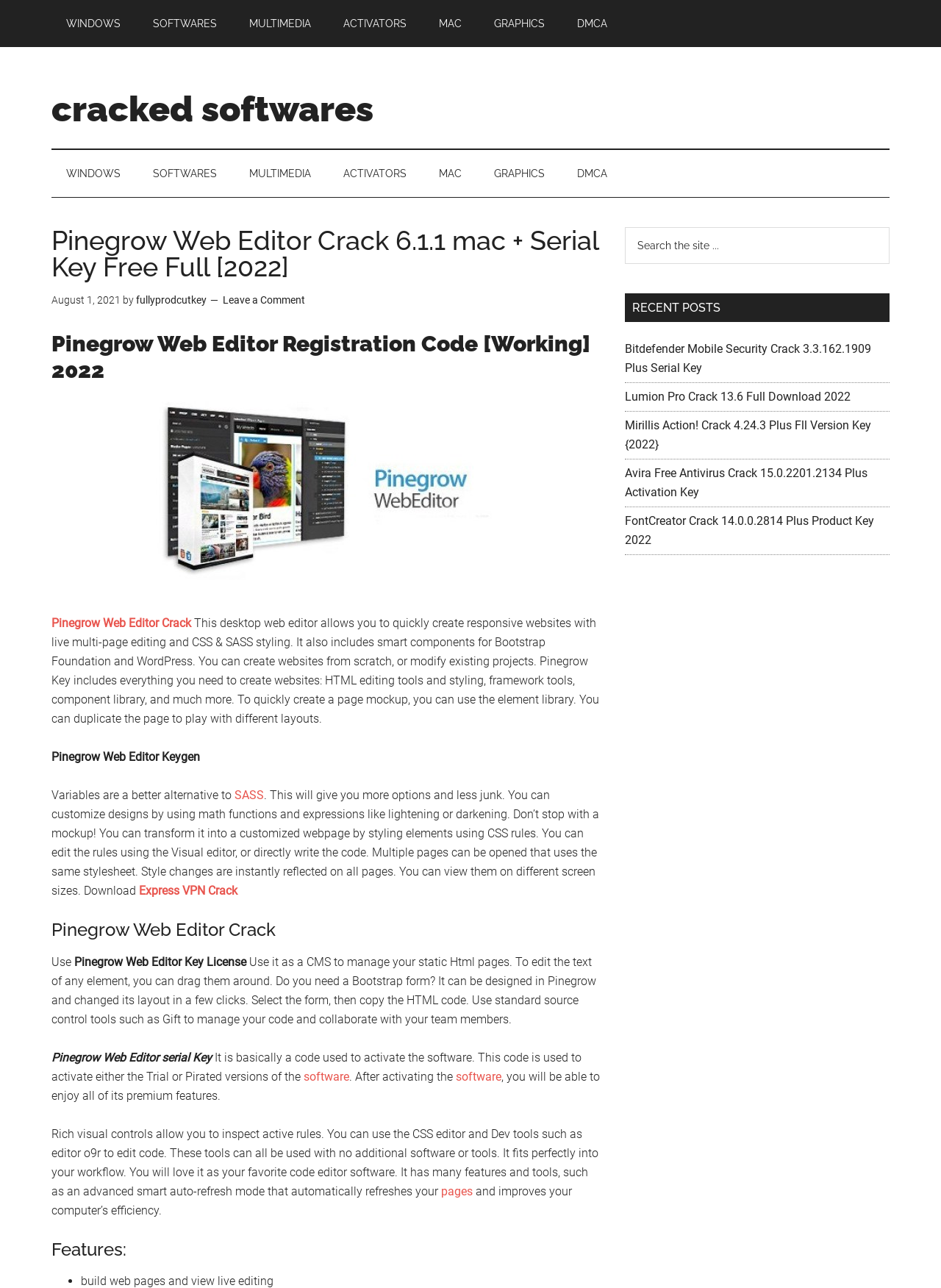Determine the bounding box coordinates for the element that should be clicked to follow this instruction: "Click on cracked softwares link". The coordinates should be given as four float numbers between 0 and 1, in the format [left, top, right, bottom].

[0.055, 0.068, 0.397, 0.1]